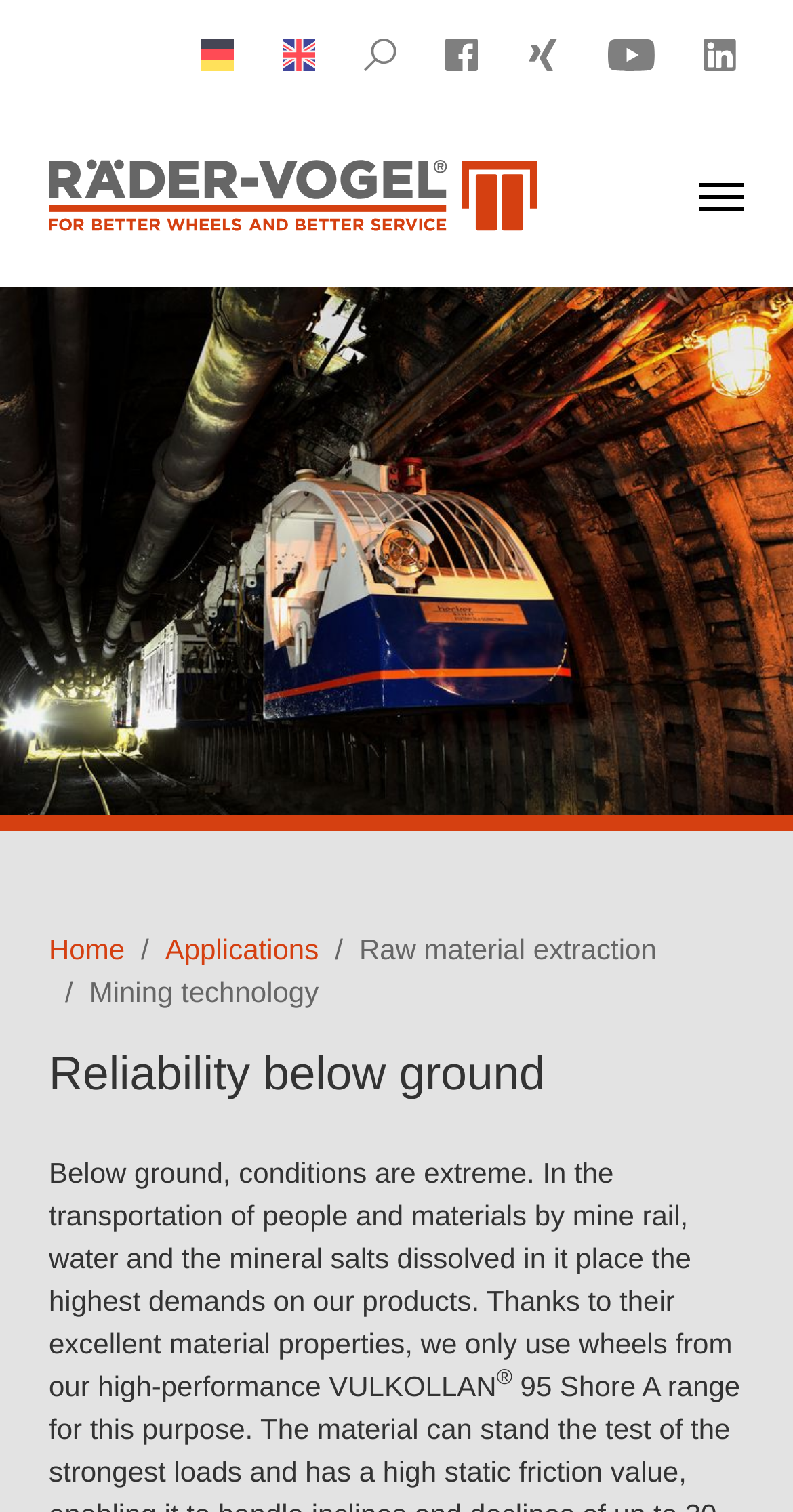Show the bounding box coordinates for the HTML element as described: "Visit LinkedIn".

[0.856, 0.0, 0.959, 0.071]